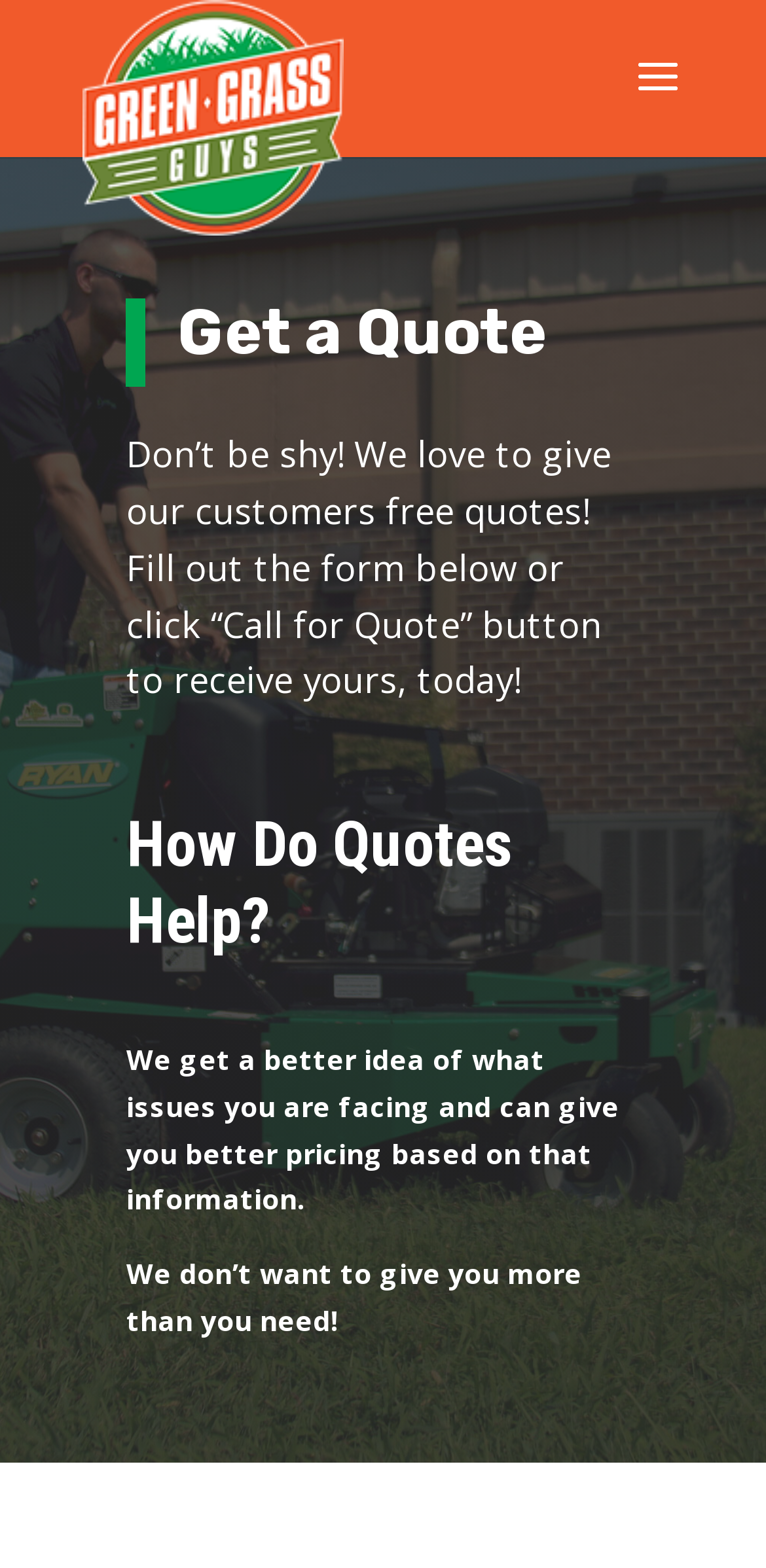Locate and generate the text content of the webpage's heading.

Get a Quote